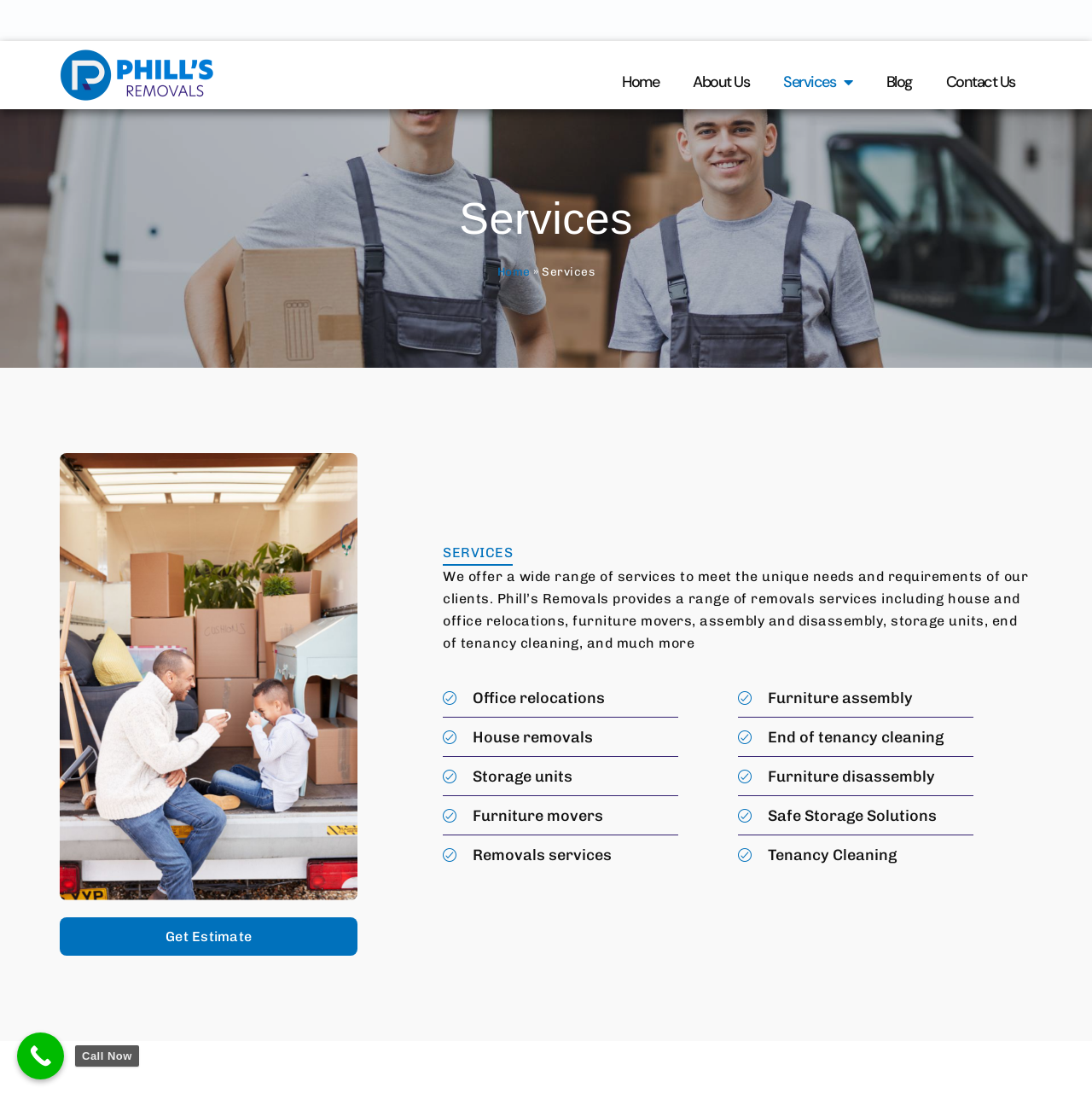Please identify the bounding box coordinates of the clickable region that I should interact with to perform the following instruction: "Visit the home page". The coordinates should be expressed as four float numbers between 0 and 1, i.e., [left, top, right, bottom].

[0.554, 0.057, 0.619, 0.091]